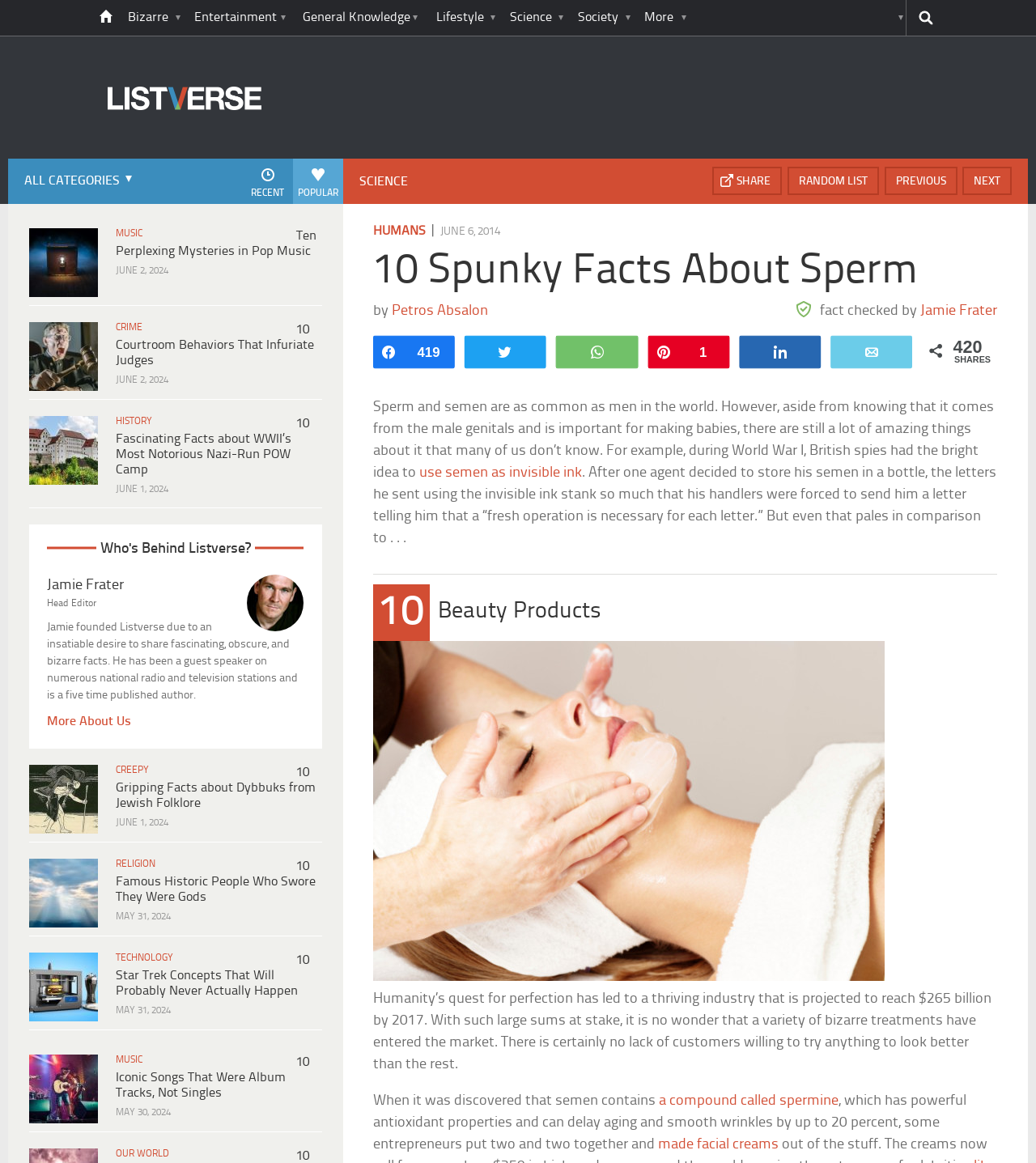Who is the head editor of Listverse?
Answer with a single word or phrase by referring to the visual content.

Jamie Frater